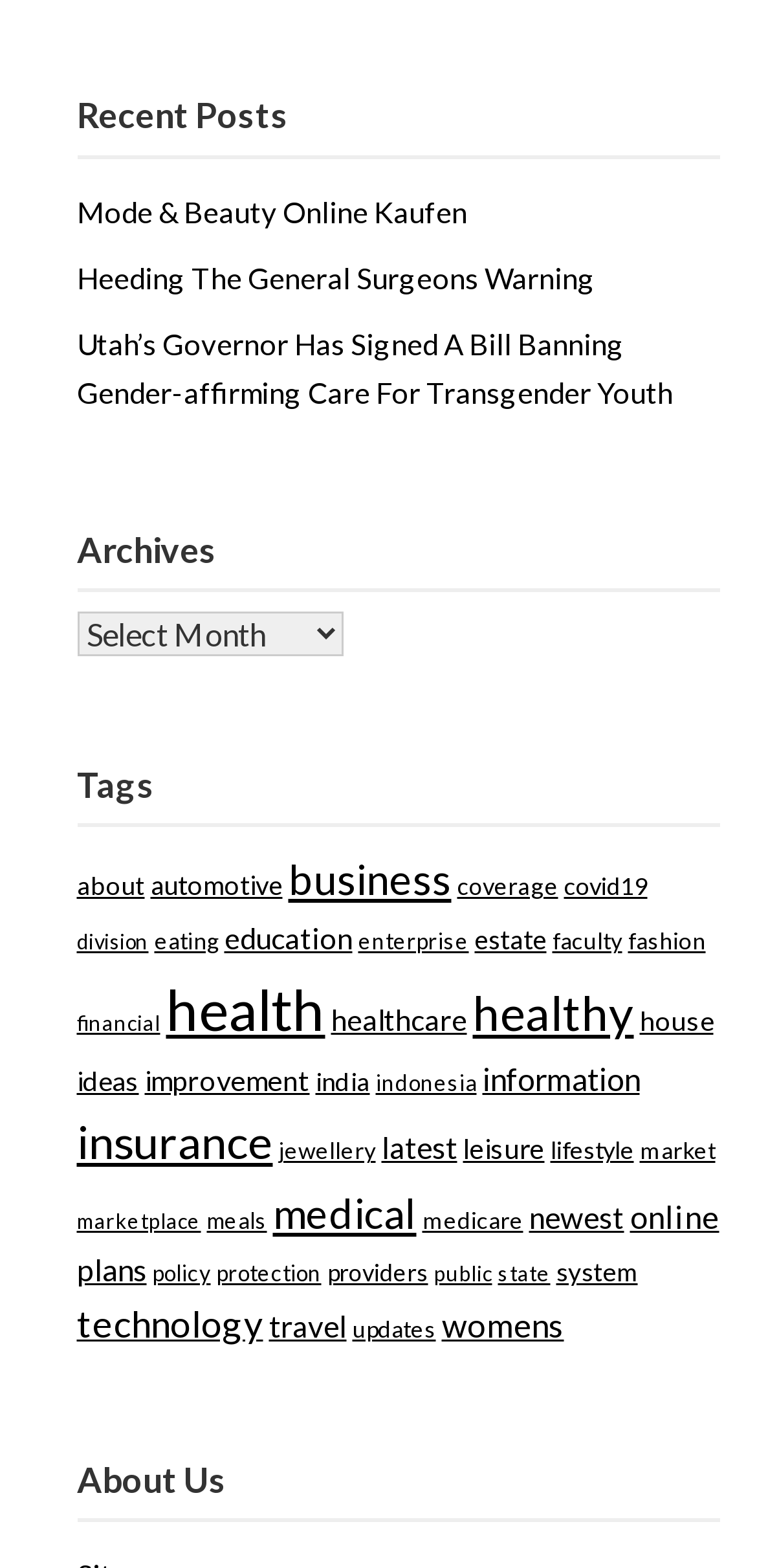Kindly determine the bounding box coordinates of the area that needs to be clicked to fulfill this instruction: "Learn more about the website on the 'About Us' page".

[0.101, 0.926, 0.95, 0.963]